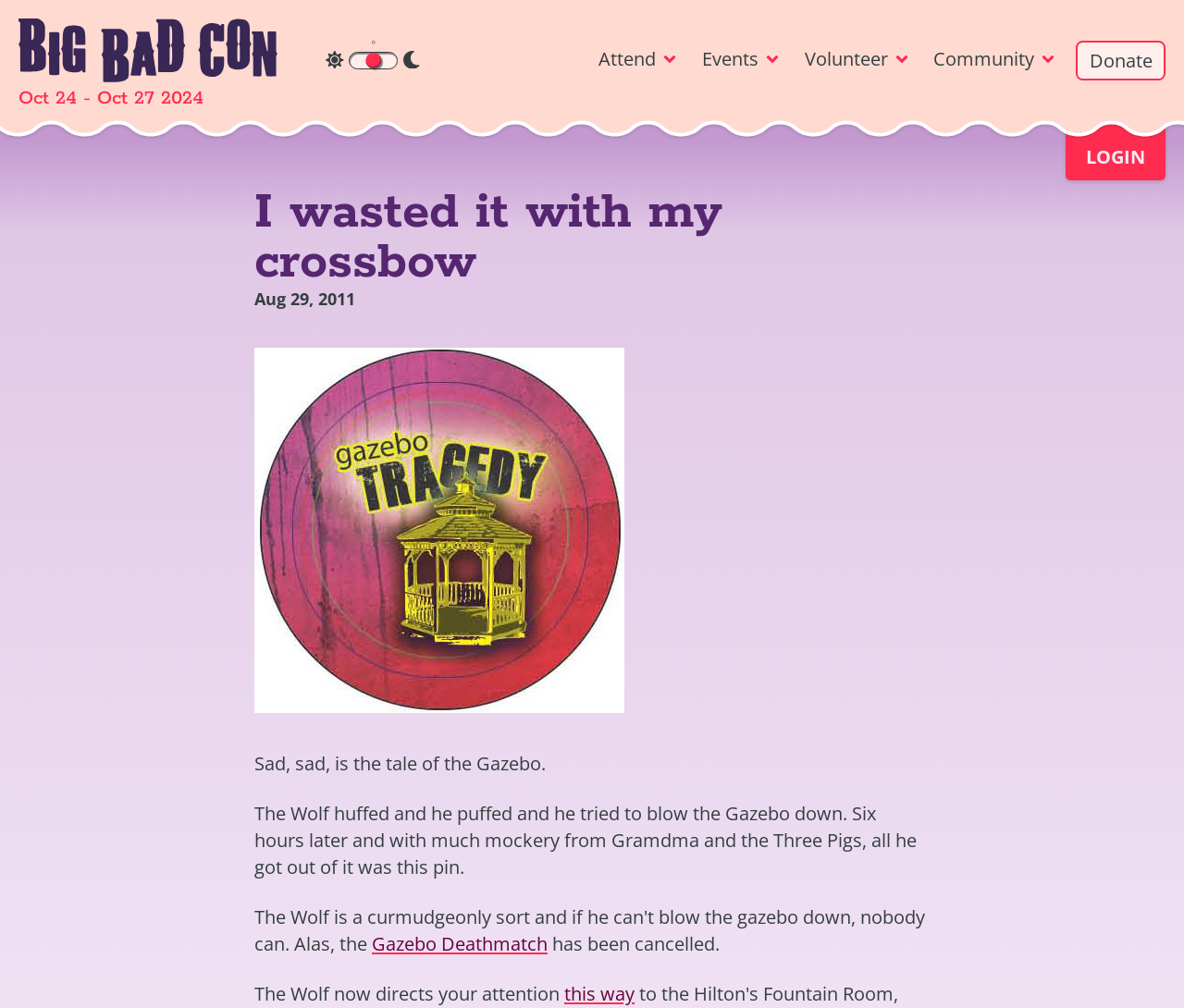Find the bounding box coordinates for the area you need to click to carry out the instruction: "Select the 'light theme'". The coordinates should be four float numbers between 0 and 1, indicated as [left, top, right, bottom].

[0.275, 0.05, 0.291, 0.069]